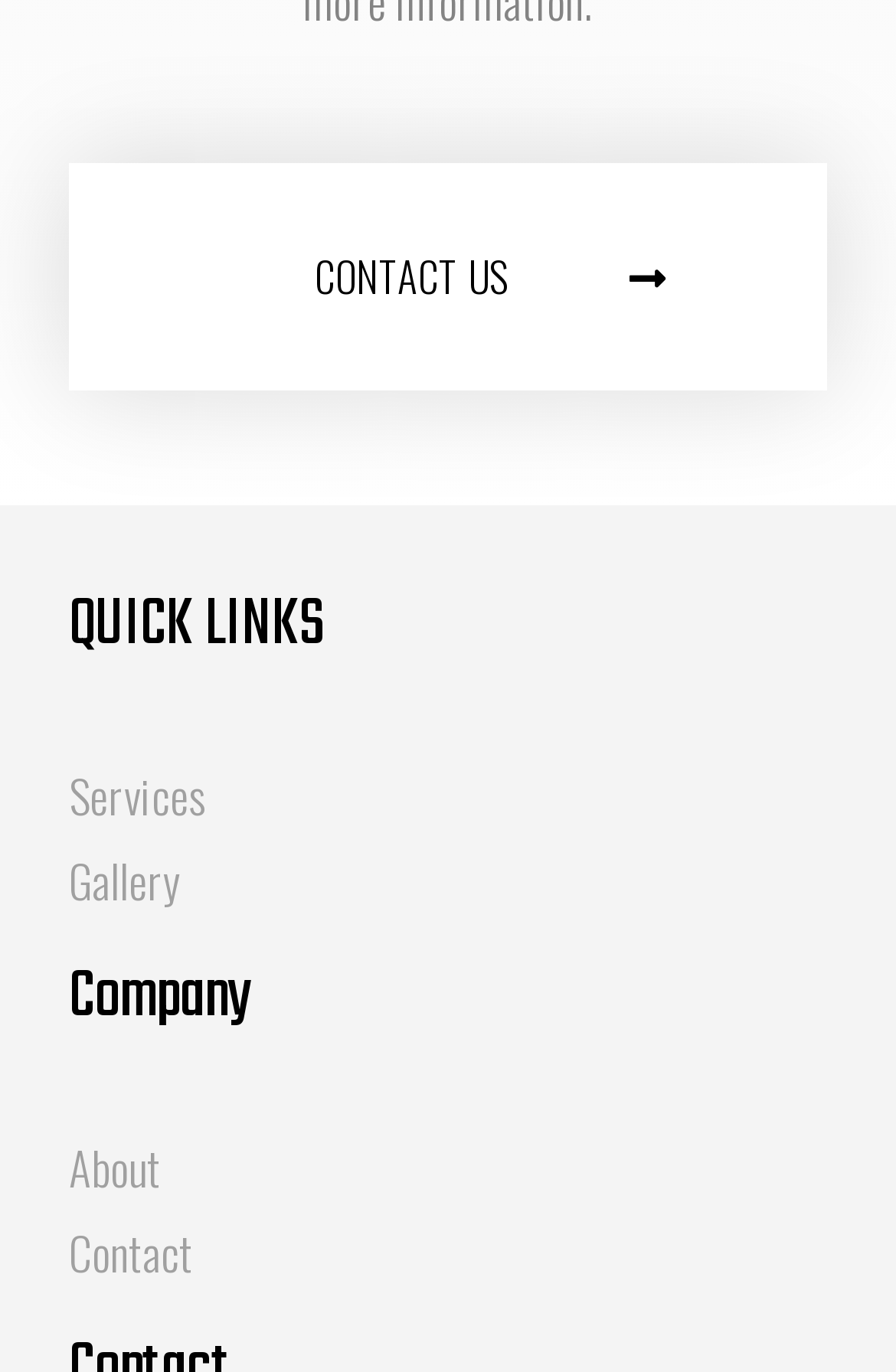What is the first quick link?
Your answer should be a single word or phrase derived from the screenshot.

Services